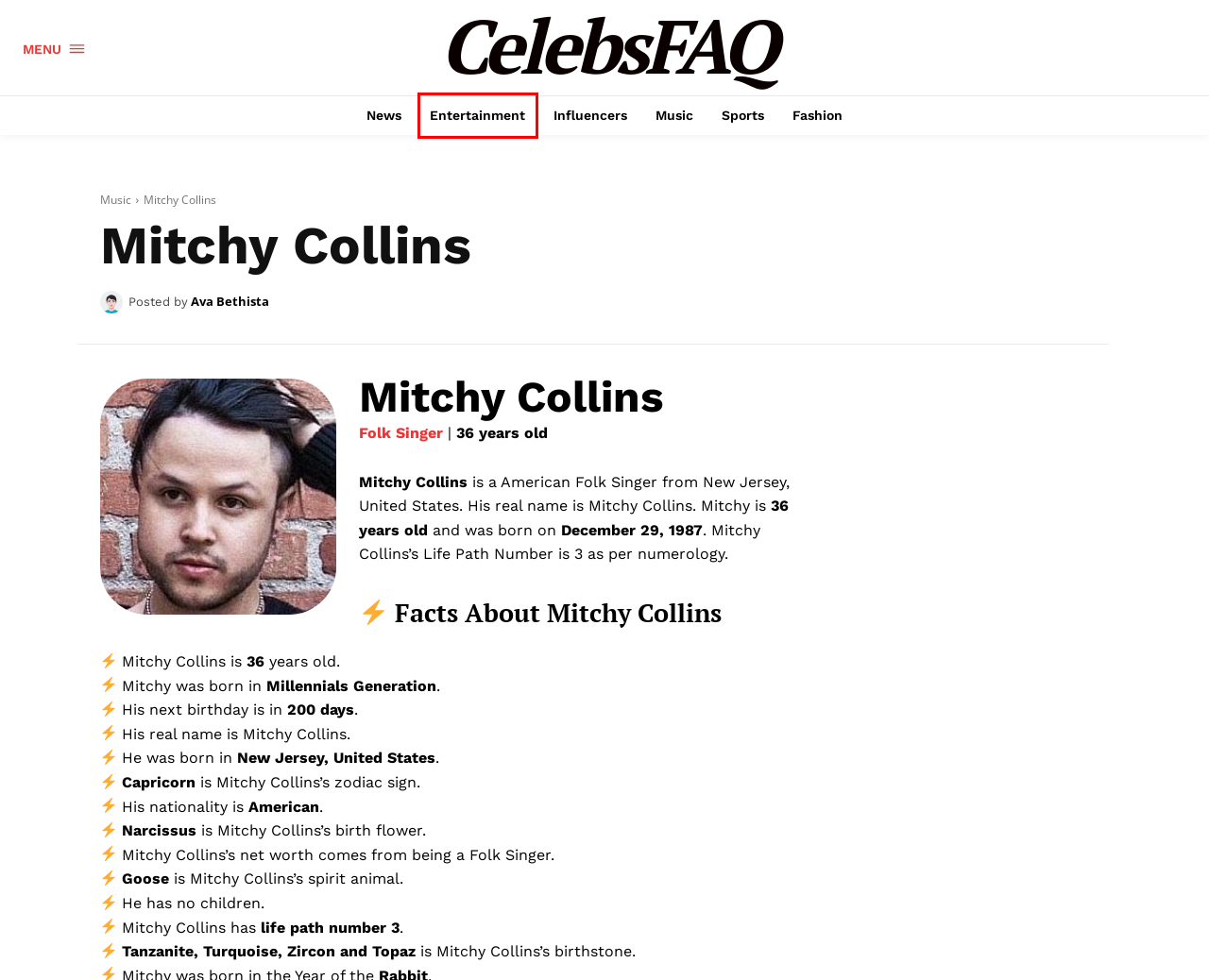Observe the provided screenshot of a webpage with a red bounding box around a specific UI element. Choose the webpage description that best fits the new webpage after you click on the highlighted element. These are your options:
A. Celebrities & Famous People in Sports | CelebsFAQ
B. Celebrities & Famous People in Music | CelebsFAQ
C. Facts & Things You Didn't know About Famous Folk Singers | CelebsFAQ
D. Mitchy Collins's Girlfriend + Relationships, Exes & Rumors (2024)
E. Ava Bethista, Author at CelebsFAQ
F. Celebrities & Famous People in Fashion | CelebsFAQ
G. CelebsFAQ: Things You Didn't Know About Celebrities
H. Celebrities & Famous People in Entertainment | CelebsFAQ

H